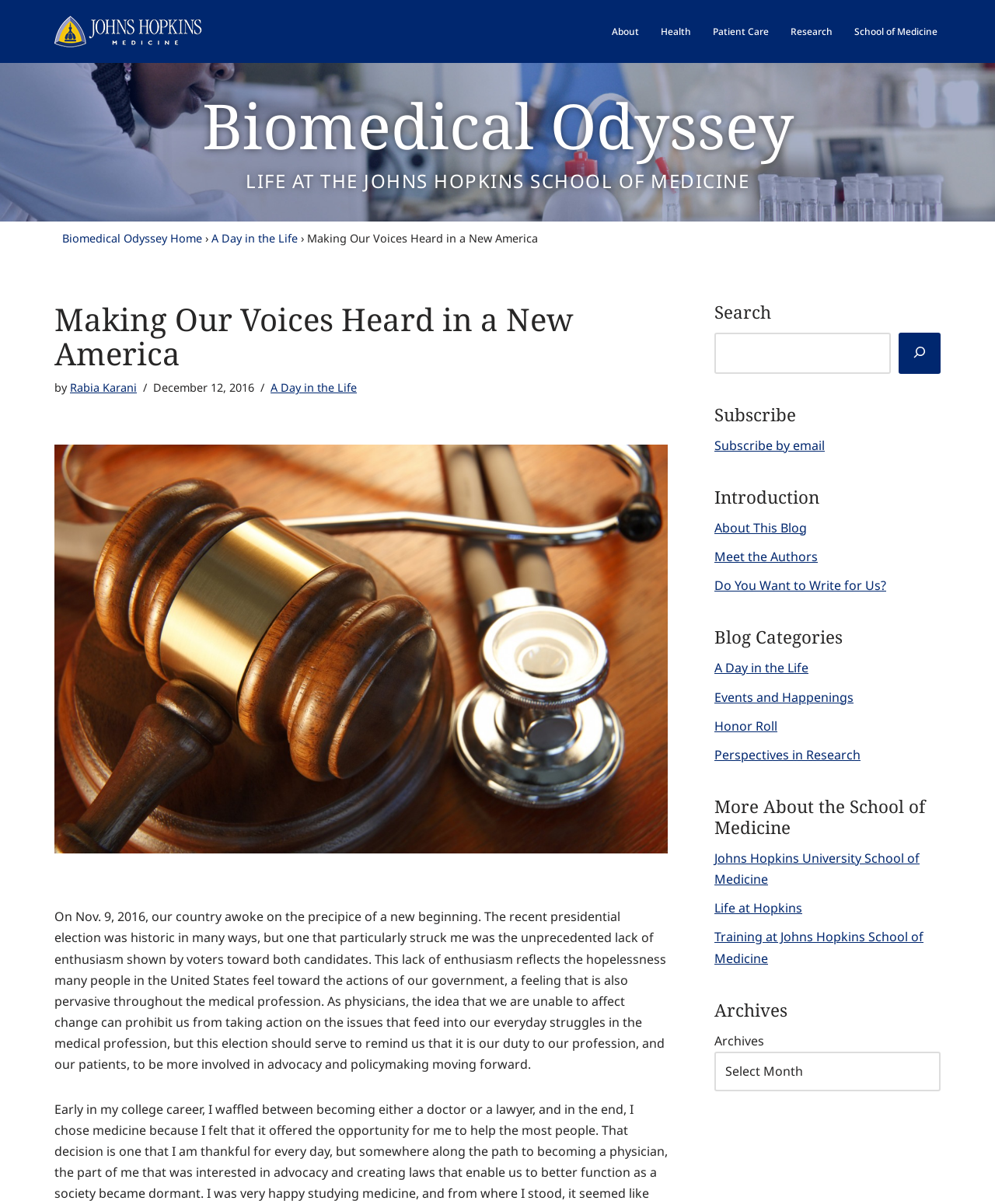Could you determine the bounding box coordinates of the clickable element to complete the instruction: "Read the 'Making Our Voices Heard in a New America' article"? Provide the coordinates as four float numbers between 0 and 1, i.e., [left, top, right, bottom].

[0.055, 0.251, 0.671, 0.308]